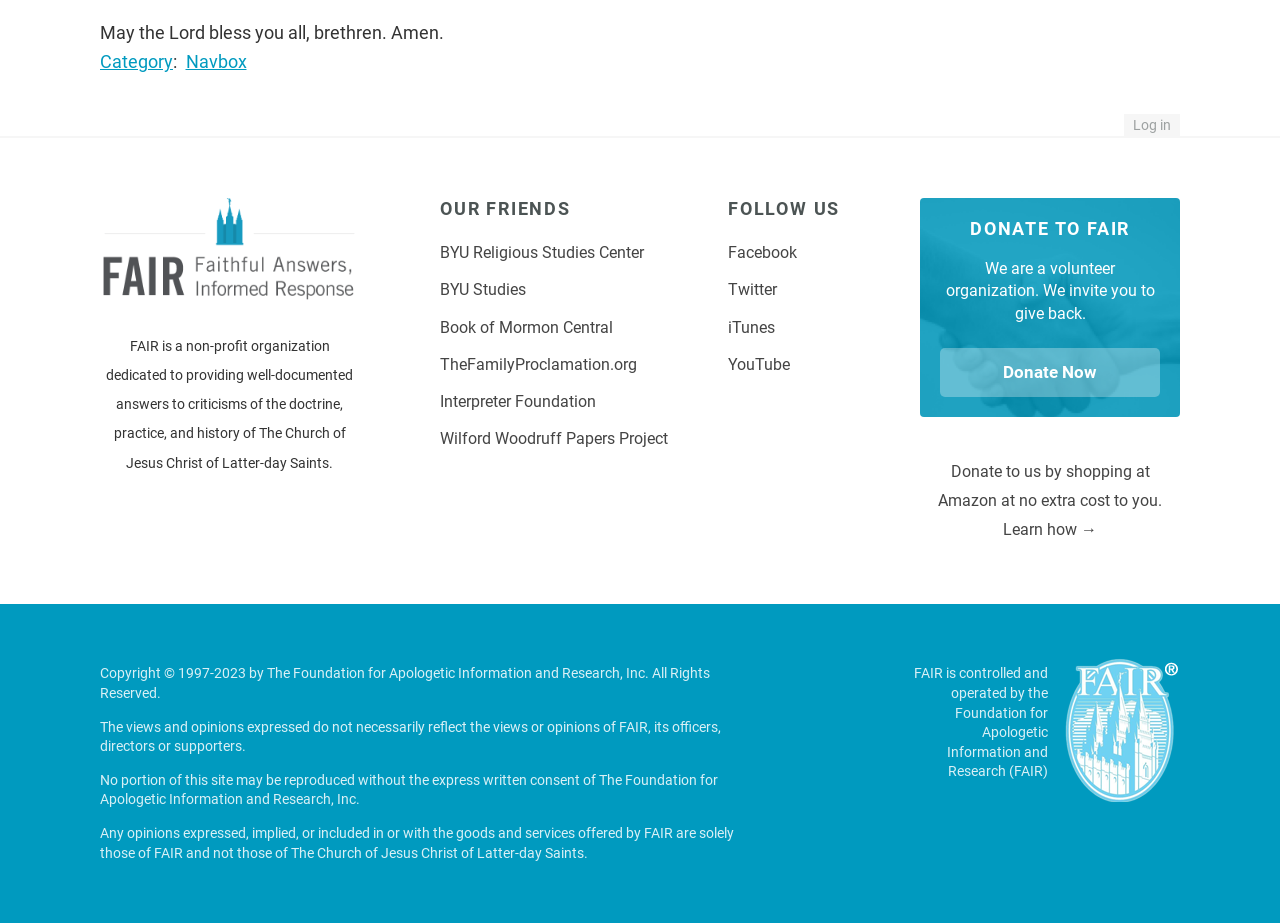Please identify the bounding box coordinates of the element on the webpage that should be clicked to follow this instruction: "Learn how to donate to FAIR by shopping at Amazon". The bounding box coordinates should be given as four float numbers between 0 and 1, formatted as [left, top, right, bottom].

[0.733, 0.5, 0.908, 0.584]